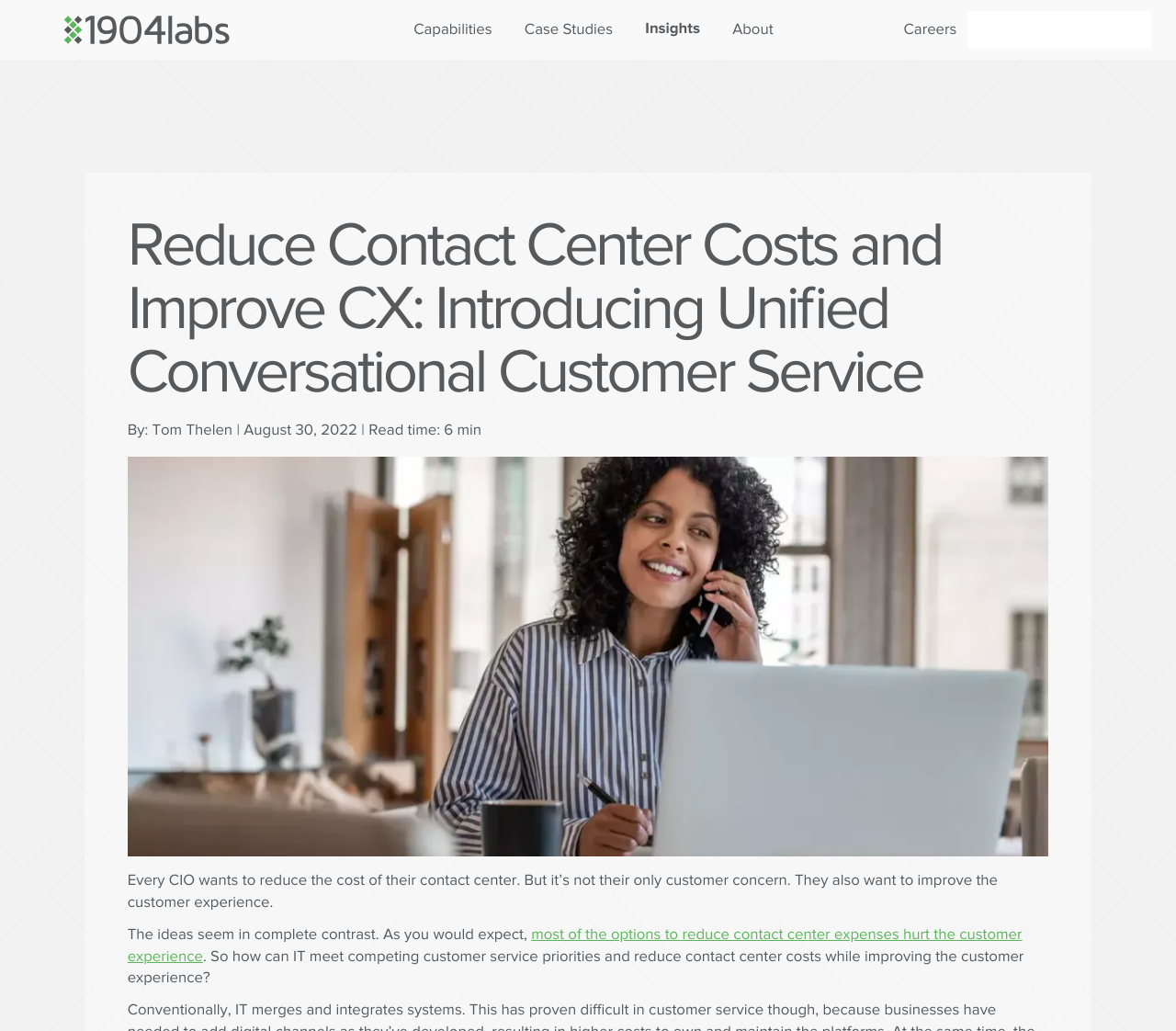Please predict the bounding box coordinates of the element's region where a click is necessary to complete the following instruction: "view capabilities". The coordinates should be represented by four float numbers between 0 and 1, i.e., [left, top, right, bottom].

[0.343, 0.0, 0.428, 0.058]